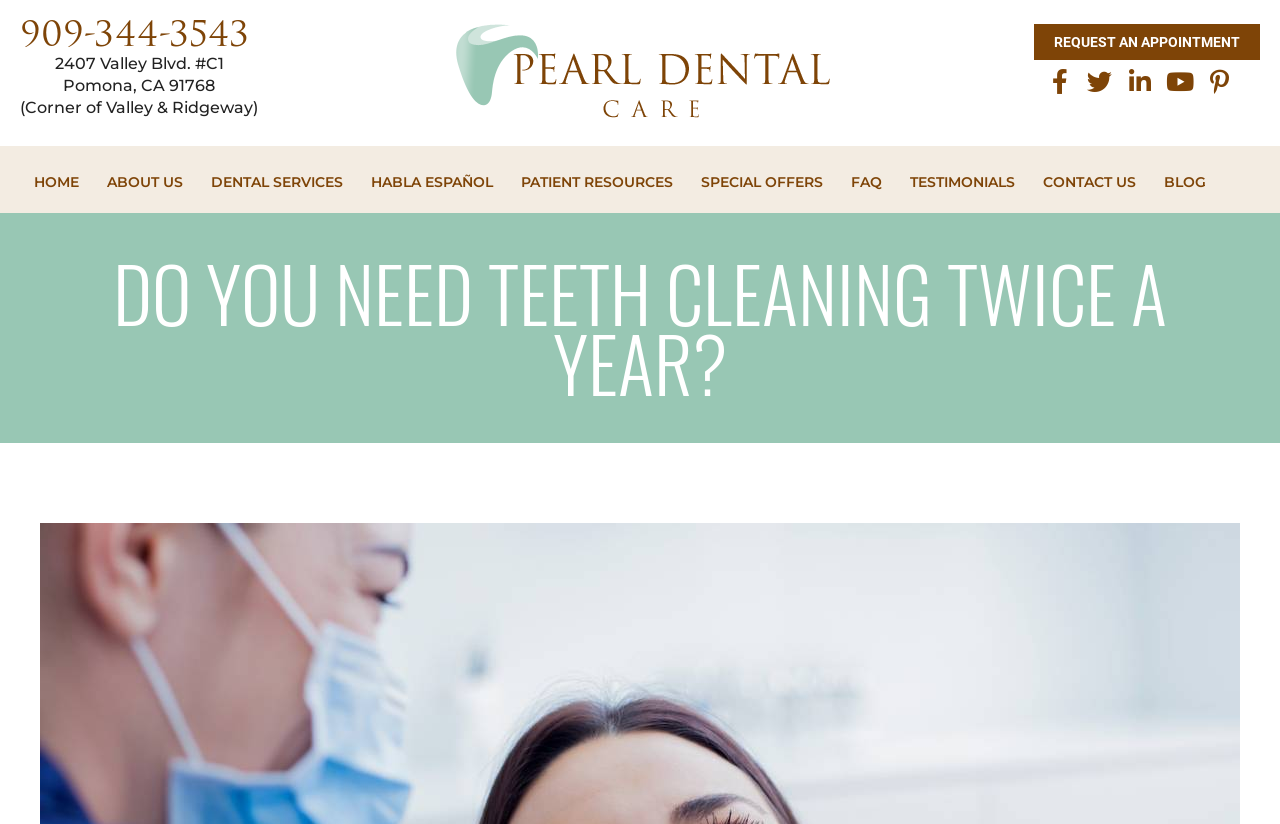How can I request an appointment?
Ensure your answer is thorough and detailed.

I found the request an appointment link by looking at the top right section of the webpage, where the social media links and request an appointment button are located.